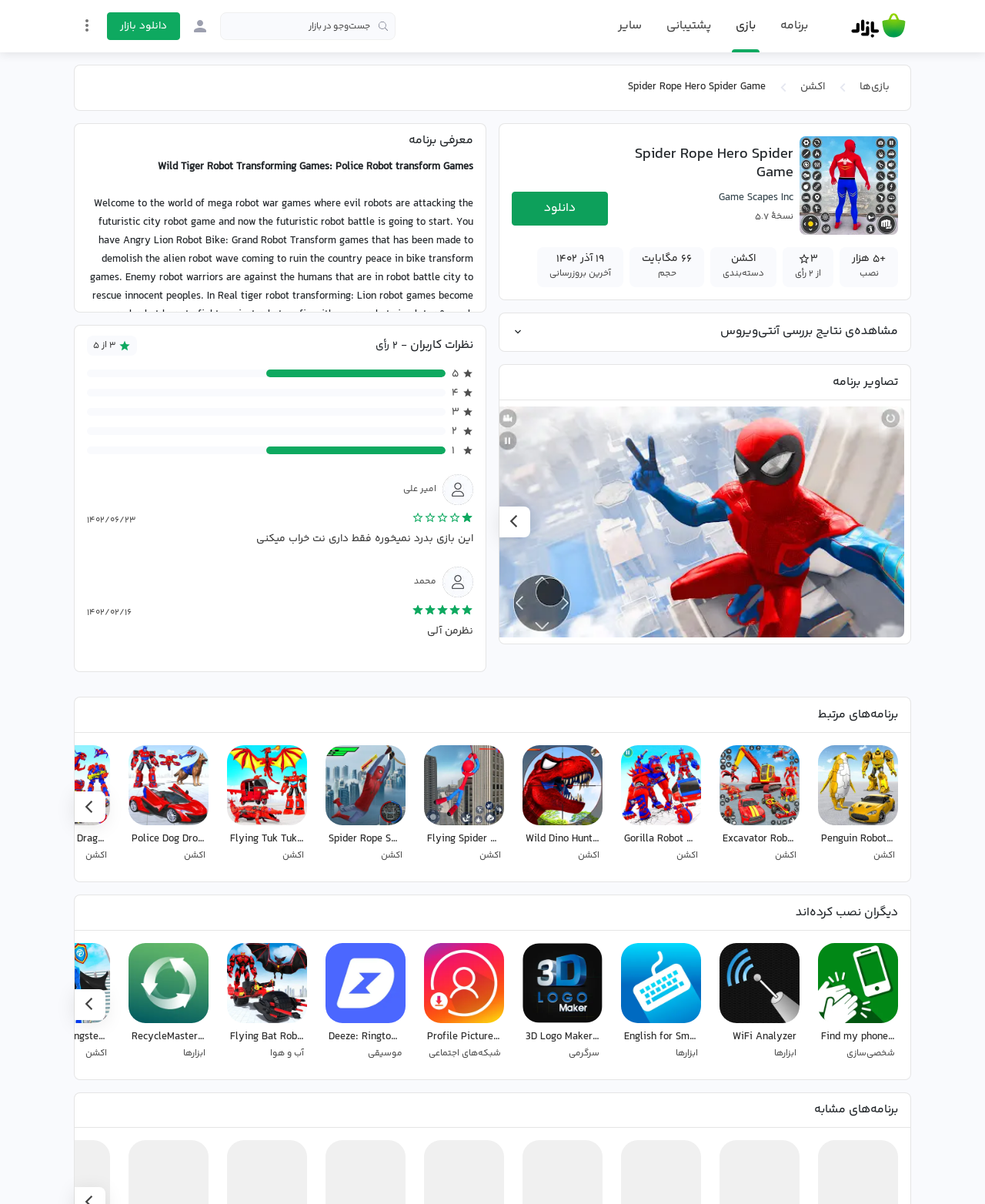Locate the bounding box coordinates of the region to be clicked to comply with the following instruction: "Click on the 'دانلود' button". The coordinates must be four float numbers between 0 and 1, in the form [left, top, right, bottom].

[0.52, 0.159, 0.617, 0.187]